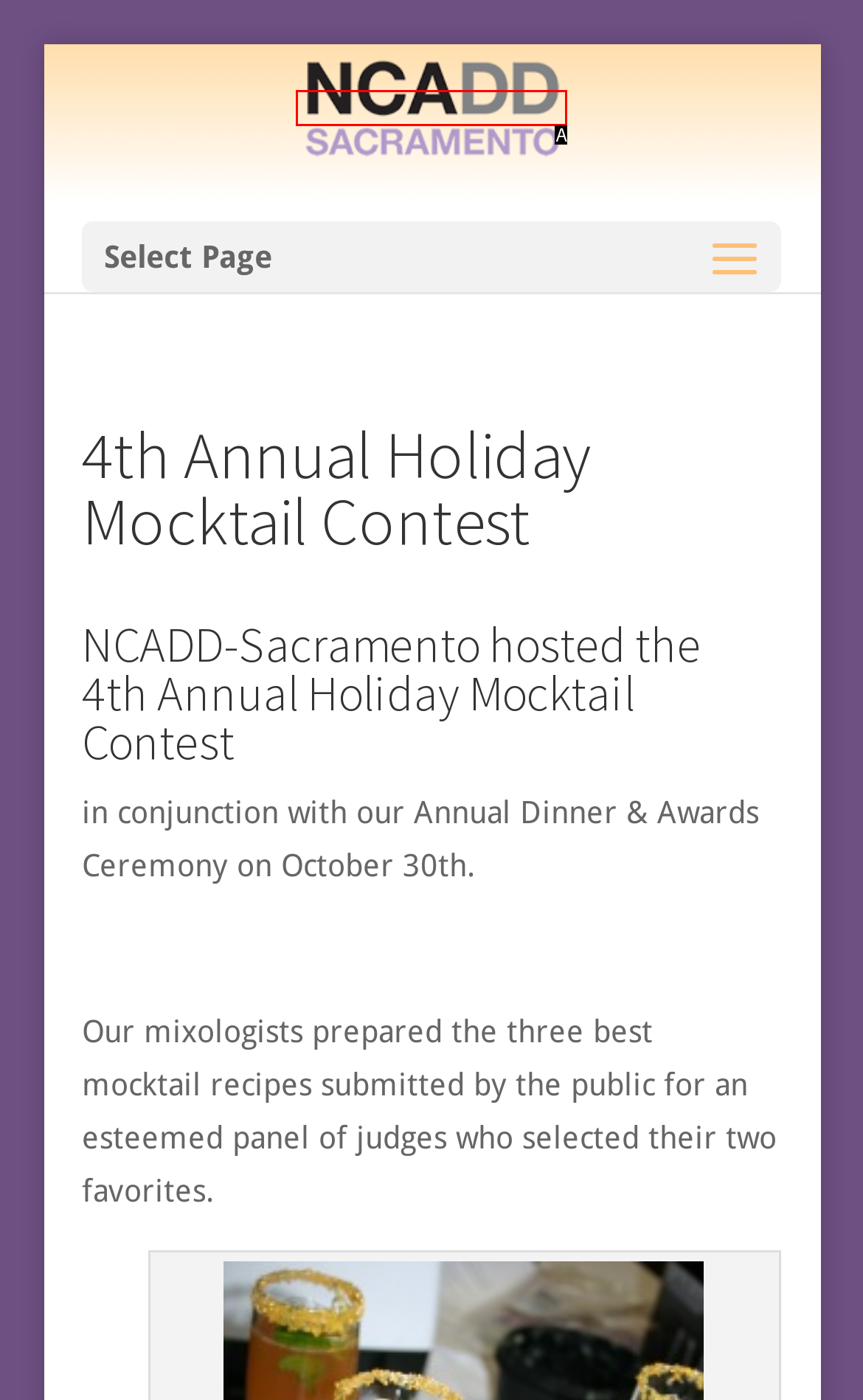Choose the letter that best represents the description: home. Answer with the letter of the selected choice directly.

None